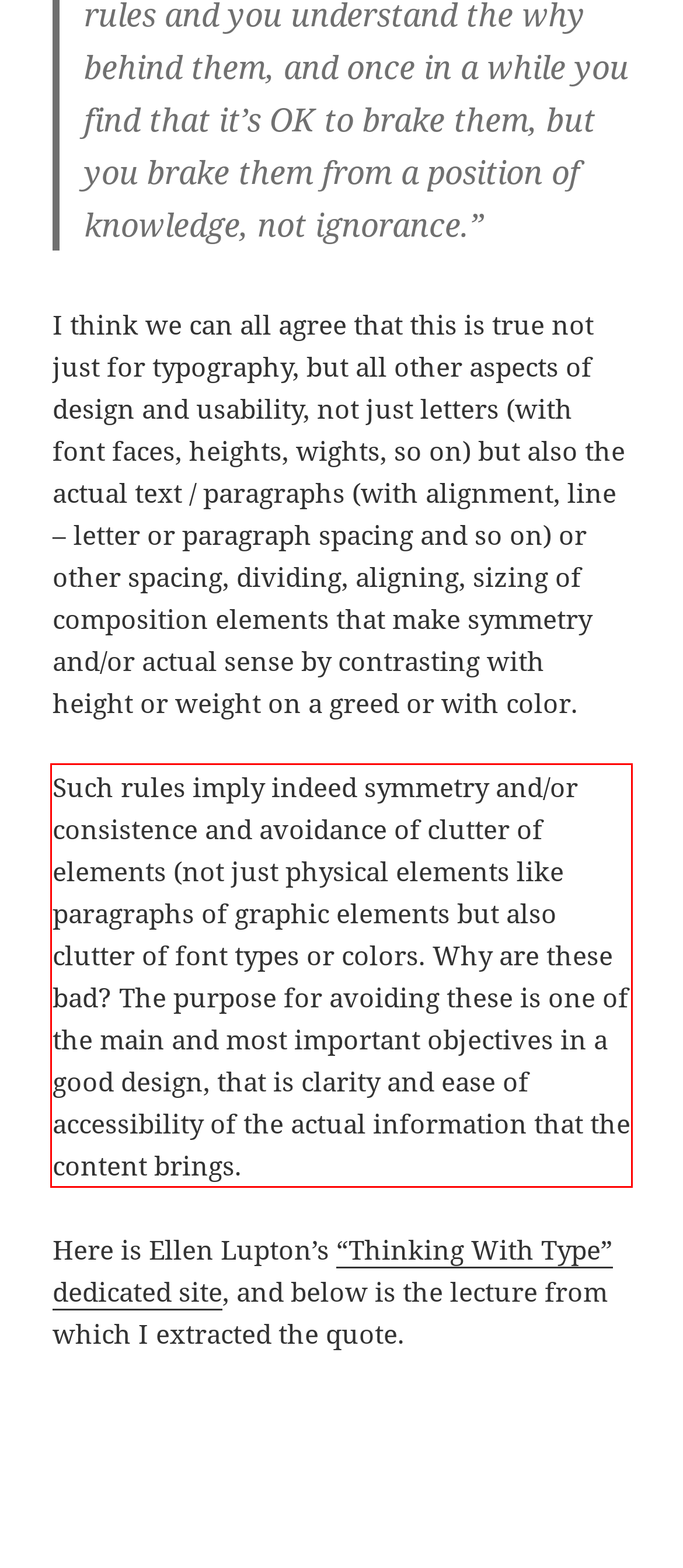Please look at the screenshot provided and find the red bounding box. Extract the text content contained within this bounding box.

Such rules imply indeed symmetry and/or consistence and avoidance of clutter of elements (not just physical elements like paragraphs of graphic elements but also clutter of font types or colors. Why are these bad? The purpose for avoiding these is one of the main and most important objectives in a good design, that is clarity and ease of accessibility of the actual information that the content brings.